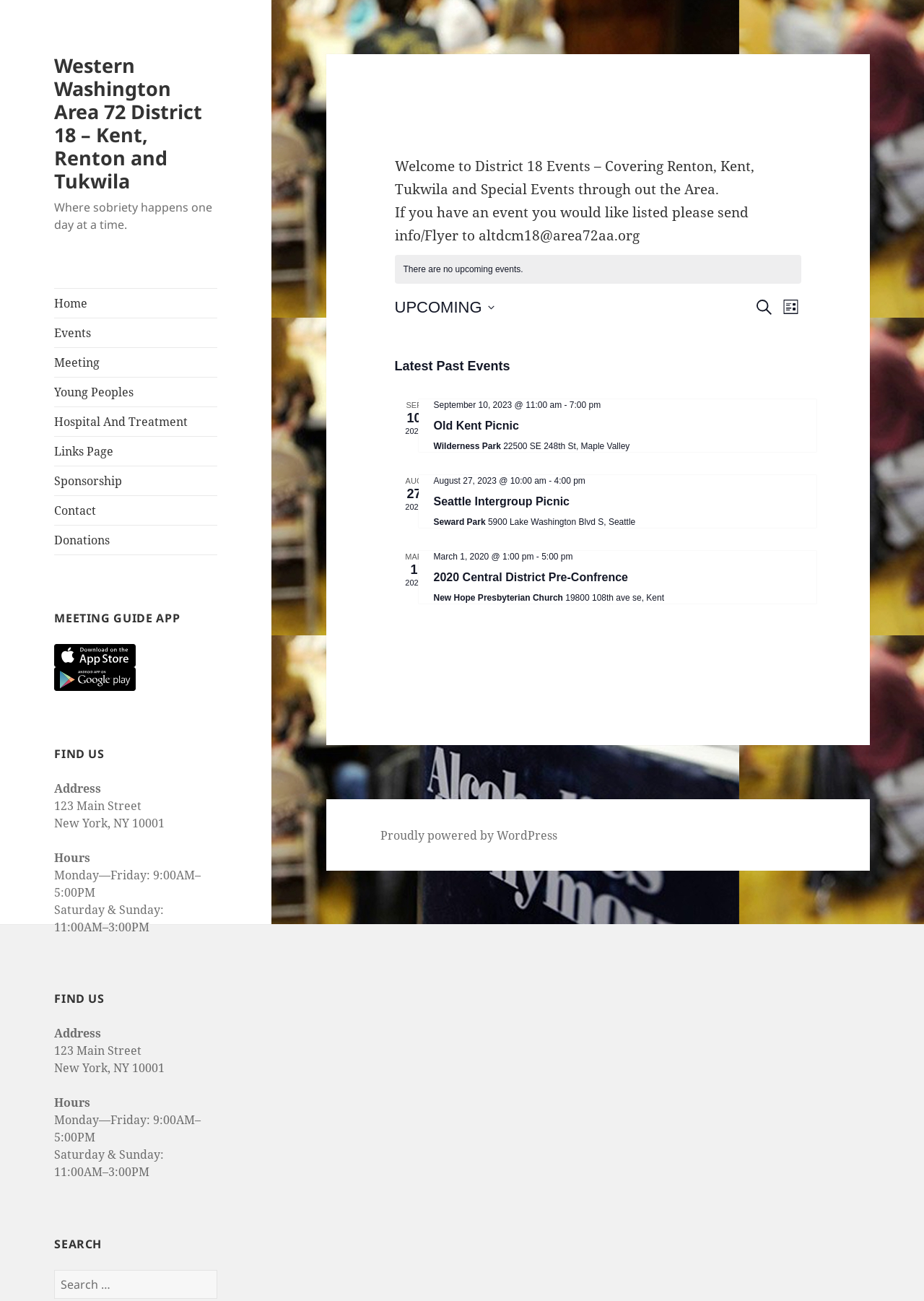What is the purpose of the 'Meeting Guide App'?
Refer to the image and give a detailed response to the question.

The webpage does not explicitly state the purpose of the 'Meeting Guide App', but it can be inferred that it is related to finding or attending meetings, possibly for people struggling with addiction, given the context of the webpage.